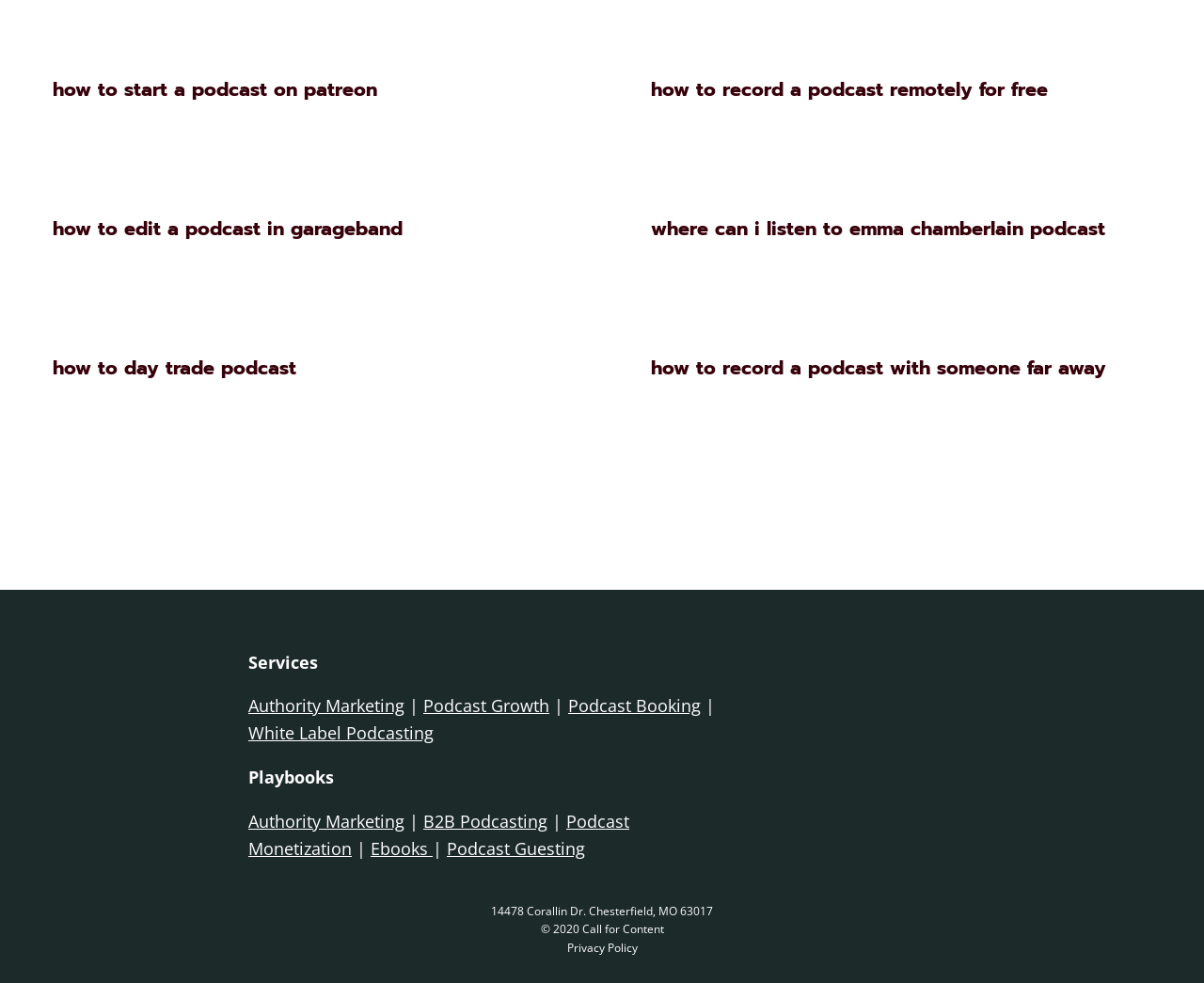Using the information in the image, give a detailed answer to the following question: What is the topic of the first article?

The first article on the webpage has a heading that reads 'how to start a podcast on patreon', indicating that the topic is about starting a podcast on the Patreon platform.